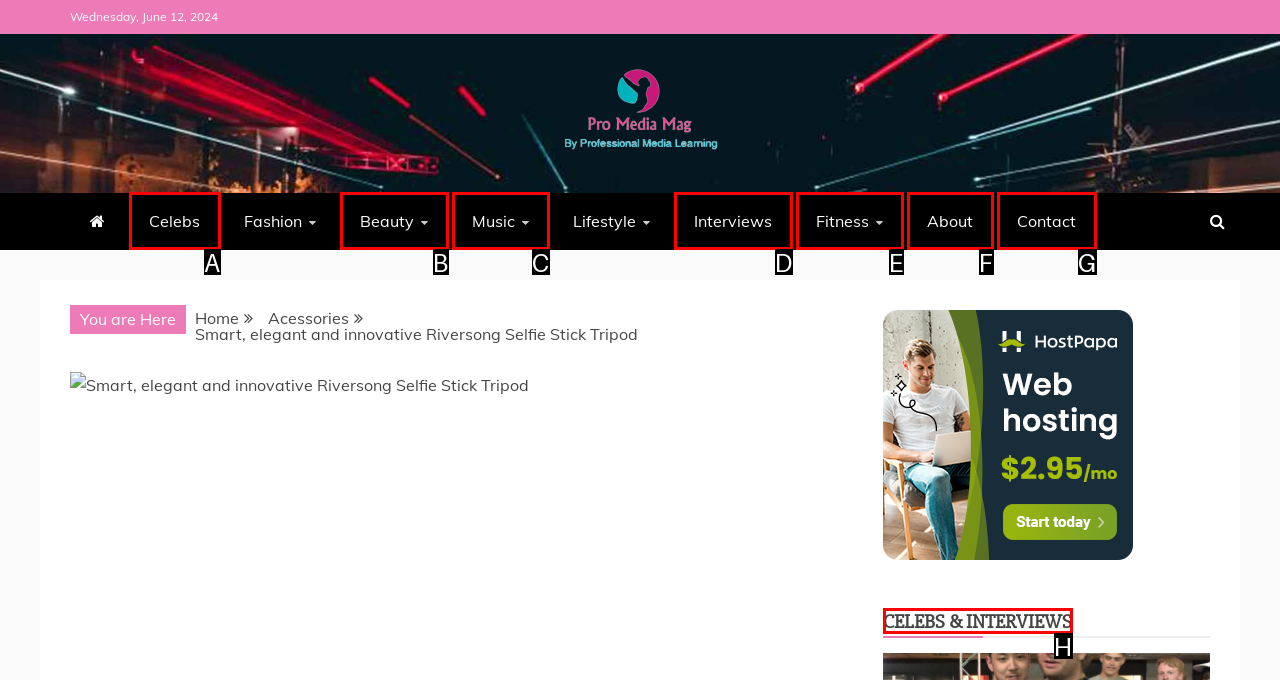Choose the letter of the UI element necessary for this task: Go to Celebs
Answer with the correct letter.

A